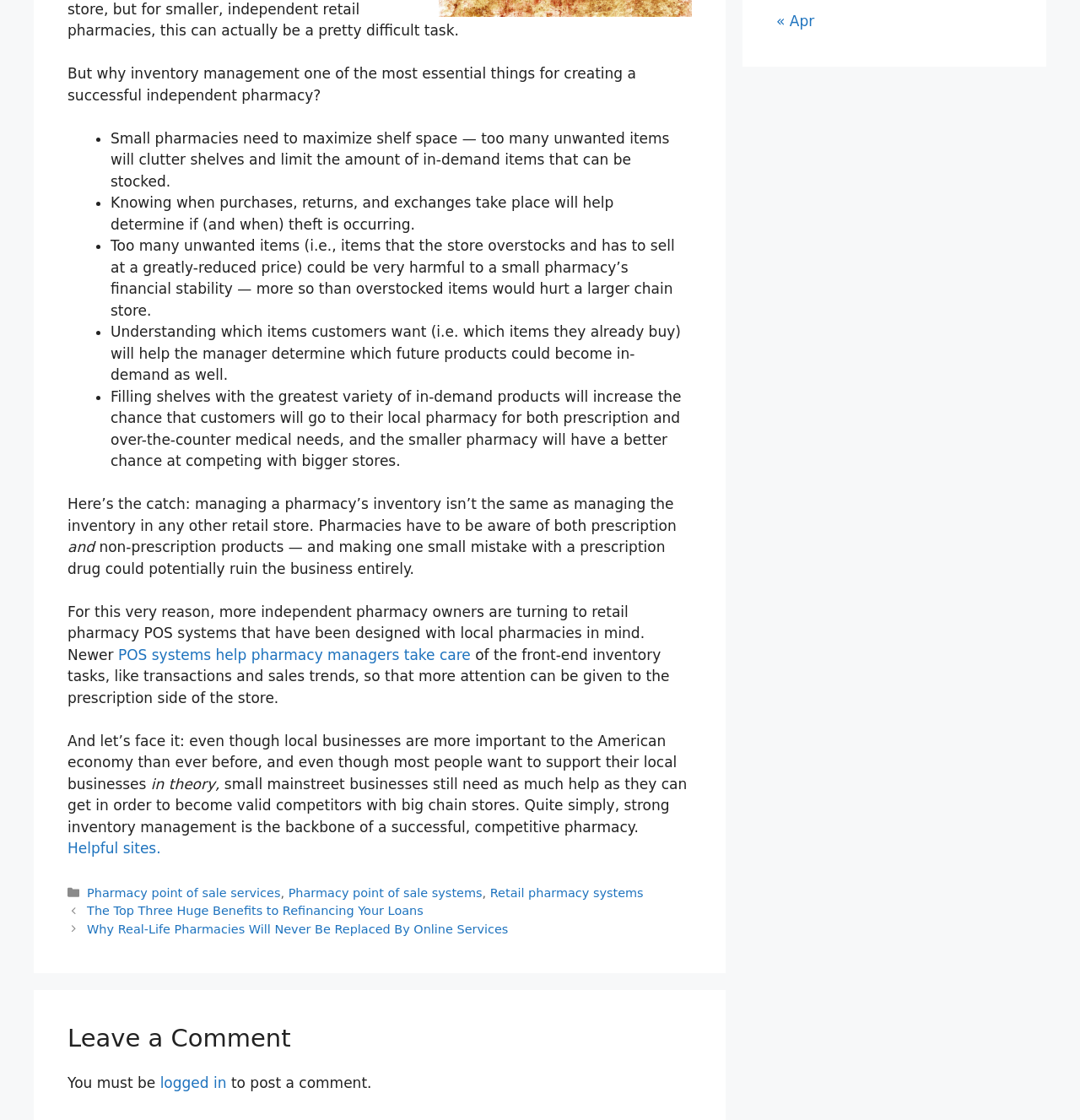Given the content of the image, can you provide a detailed answer to the question?
What is the relationship between inventory management and competition with big chain stores?

The webpage suggests that strong inventory management is essential for small pharmacies to become valid competitors with big chain stores, as it allows them to offer a wide range of in-demand products and services.